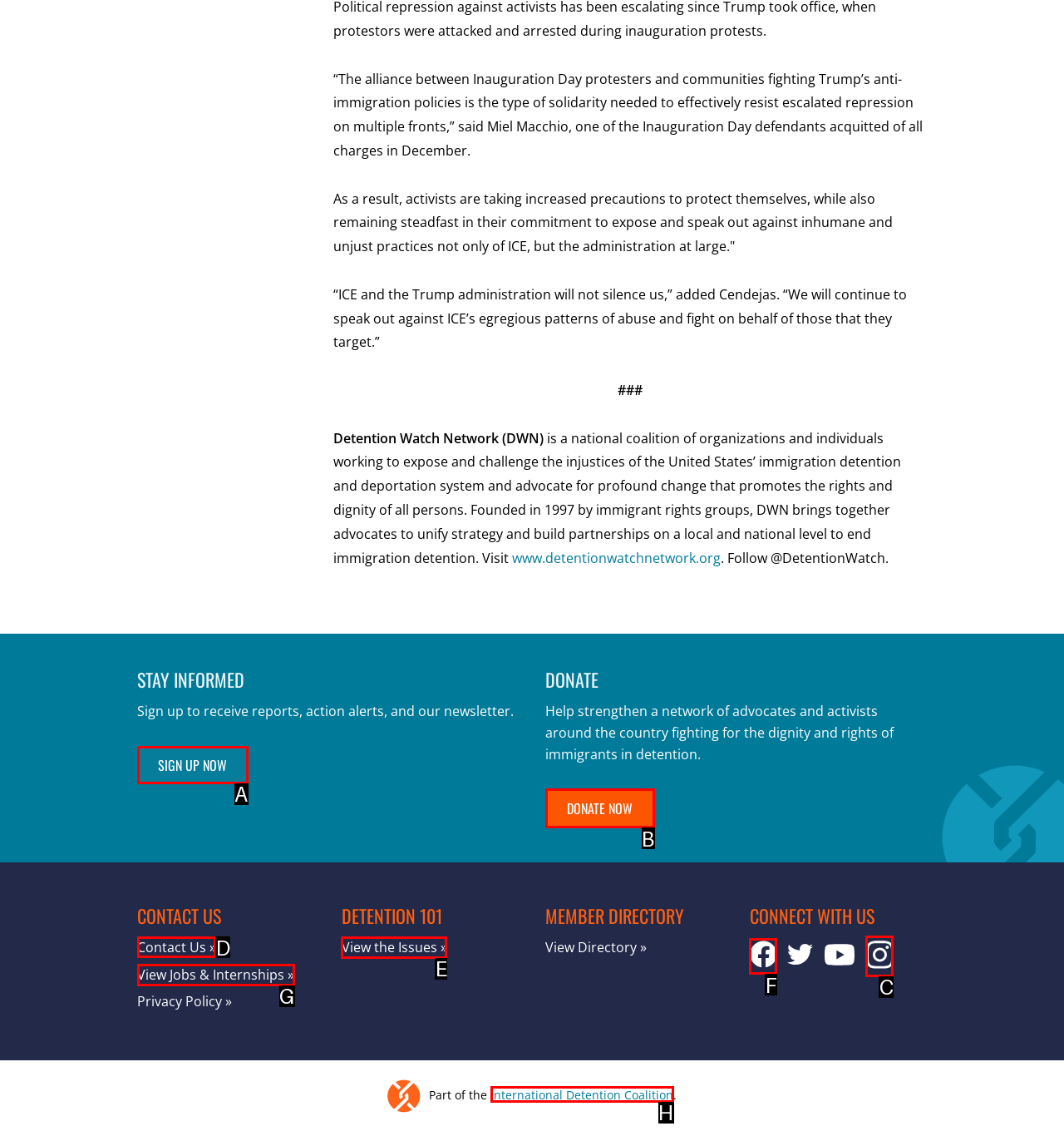Choose the letter of the option you need to click to Contact the organization. Answer with the letter only.

D